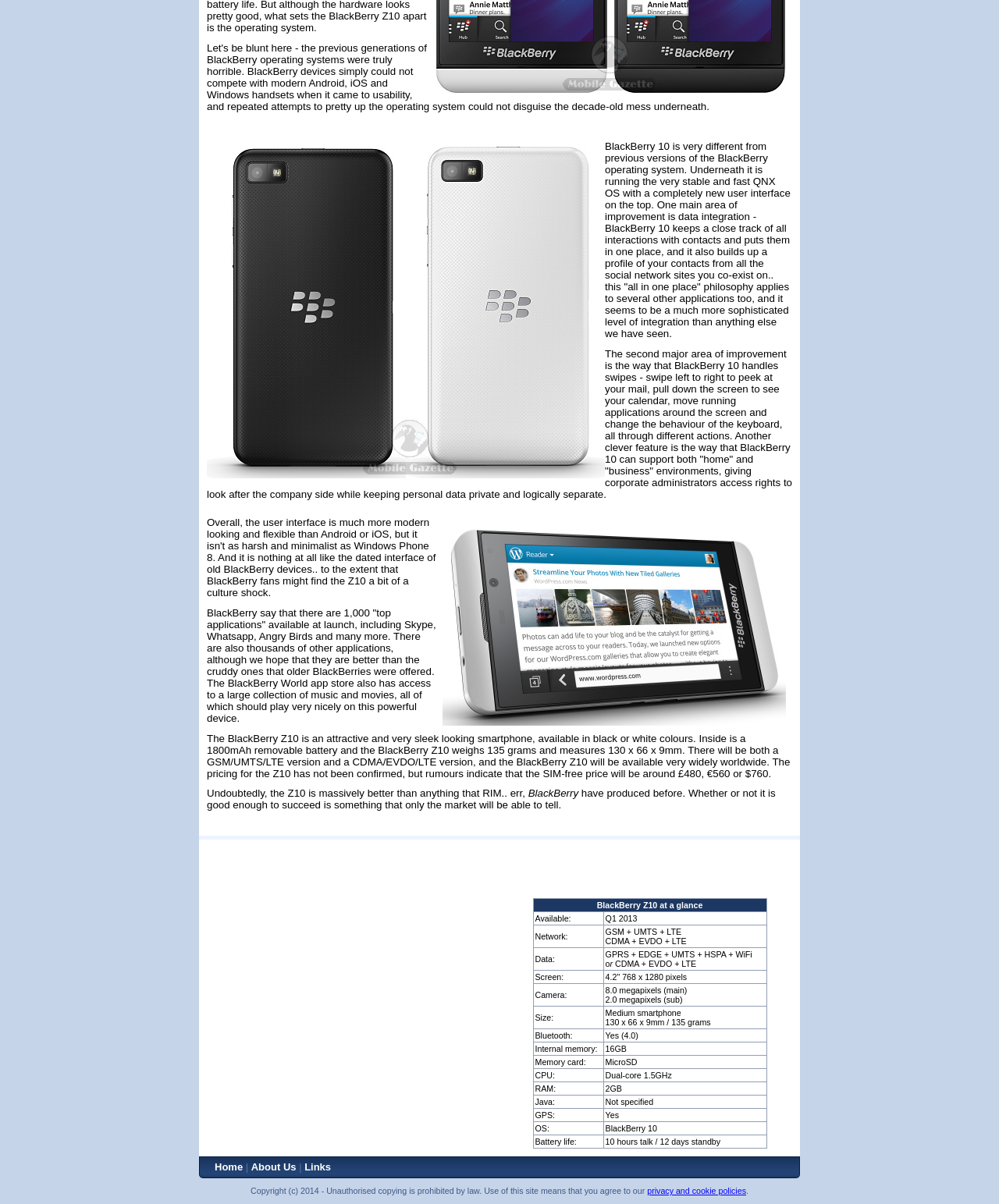Predict the bounding box of the UI element based on this description: "About Us".

[0.251, 0.964, 0.296, 0.974]